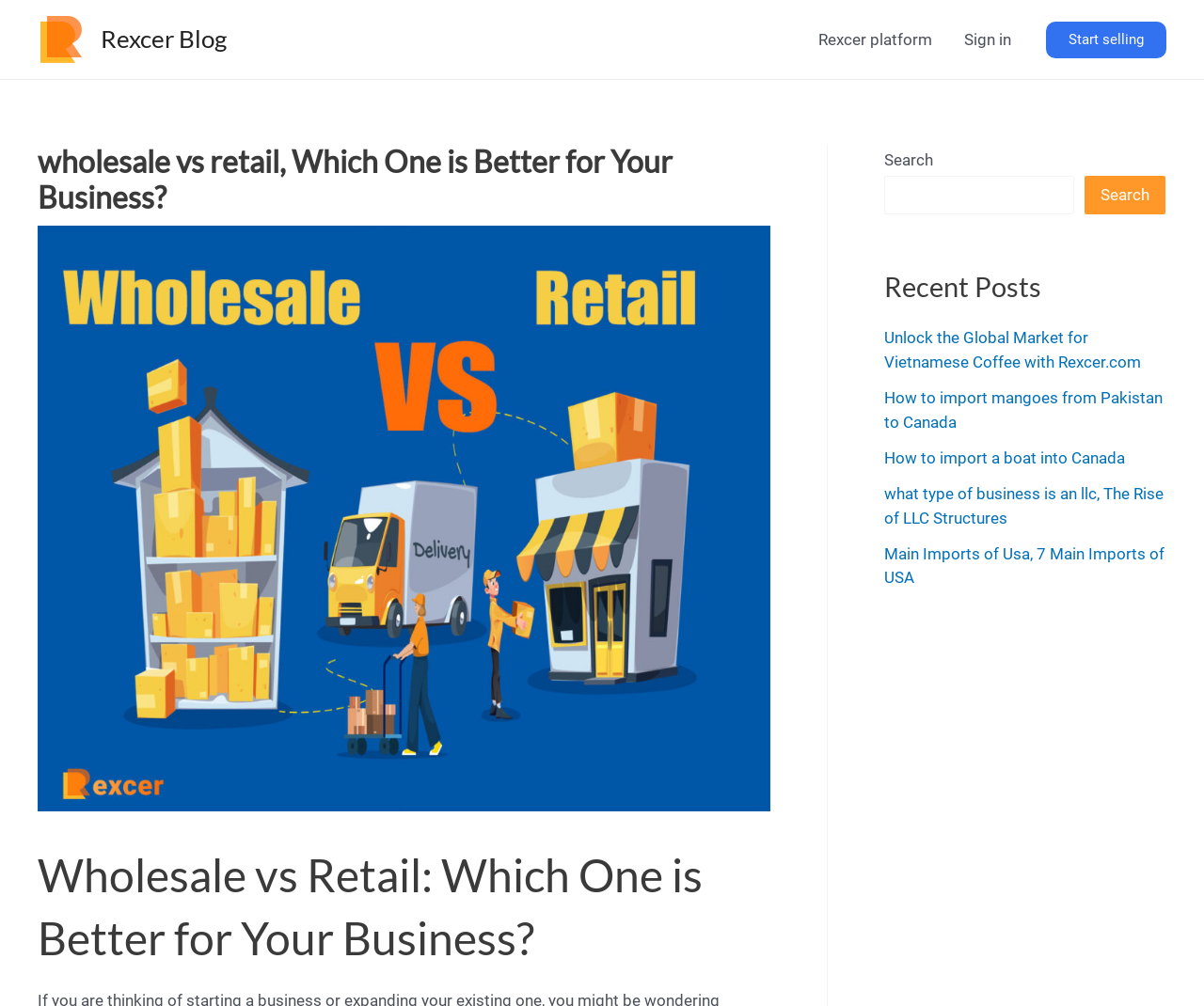Determine the bounding box coordinates of the element that should be clicked to execute the following command: "go to Rexcer Blog".

[0.031, 0.028, 0.07, 0.047]